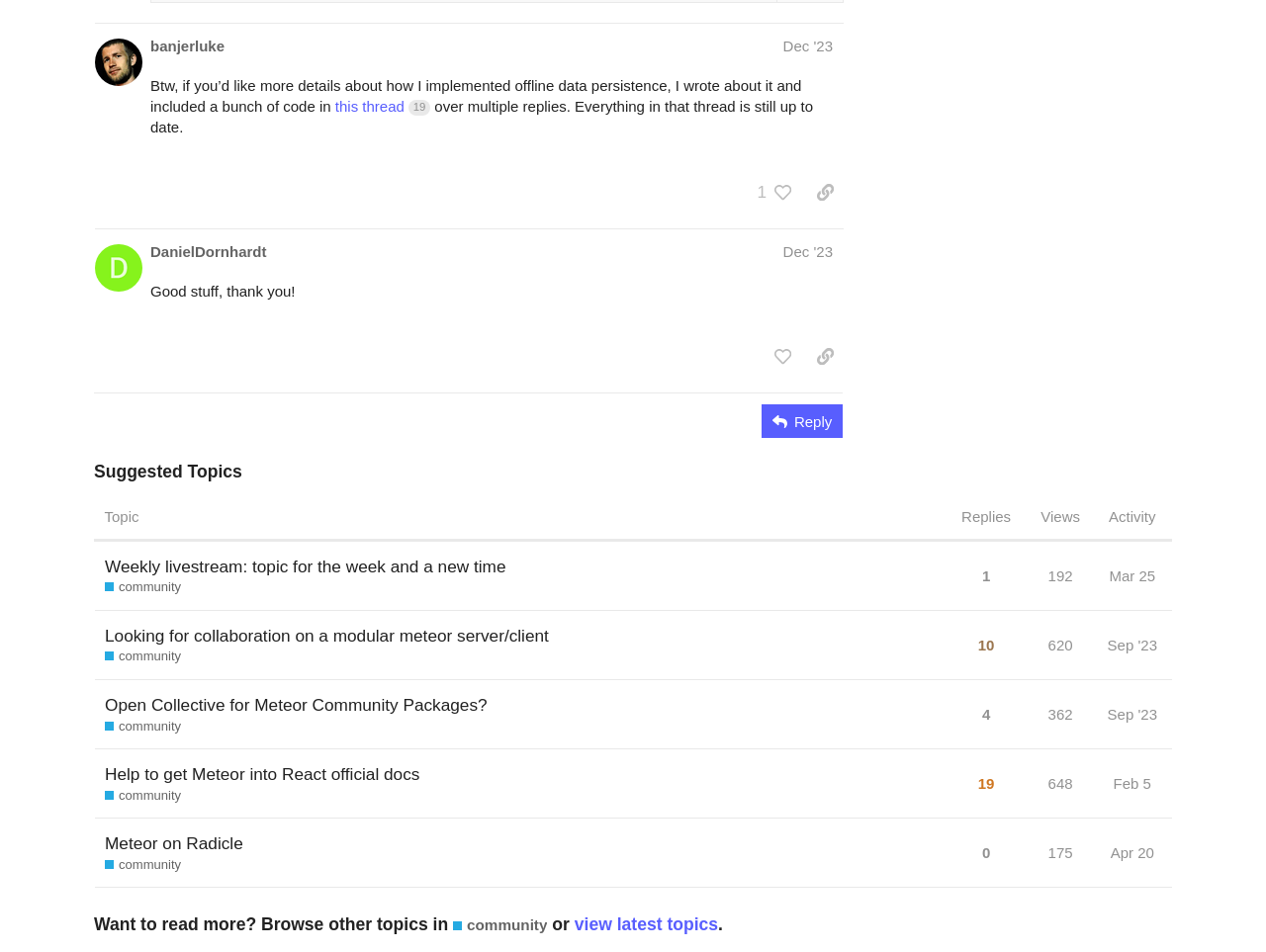Identify the bounding box of the UI element described as follows: "view latest topics". Provide the coordinates as four float numbers in the range of 0 to 1 [left, top, right, bottom].

[0.454, 0.961, 0.567, 0.981]